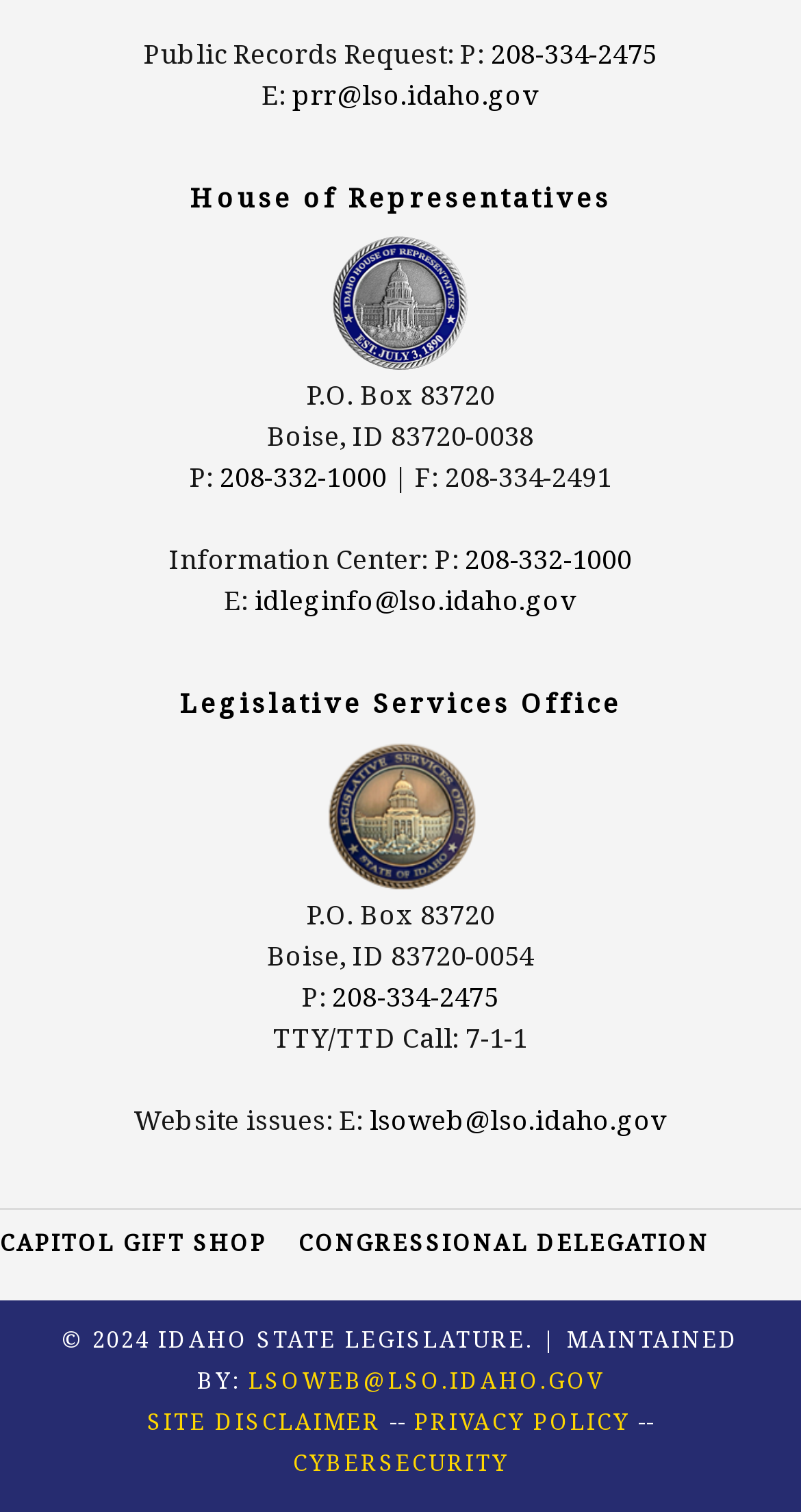Extract the bounding box coordinates of the UI element described by: "lsoweb@lso.idaho.gov". The coordinates should include four float numbers ranging from 0 to 1, e.g., [left, top, right, bottom].

[0.31, 0.903, 0.754, 0.923]